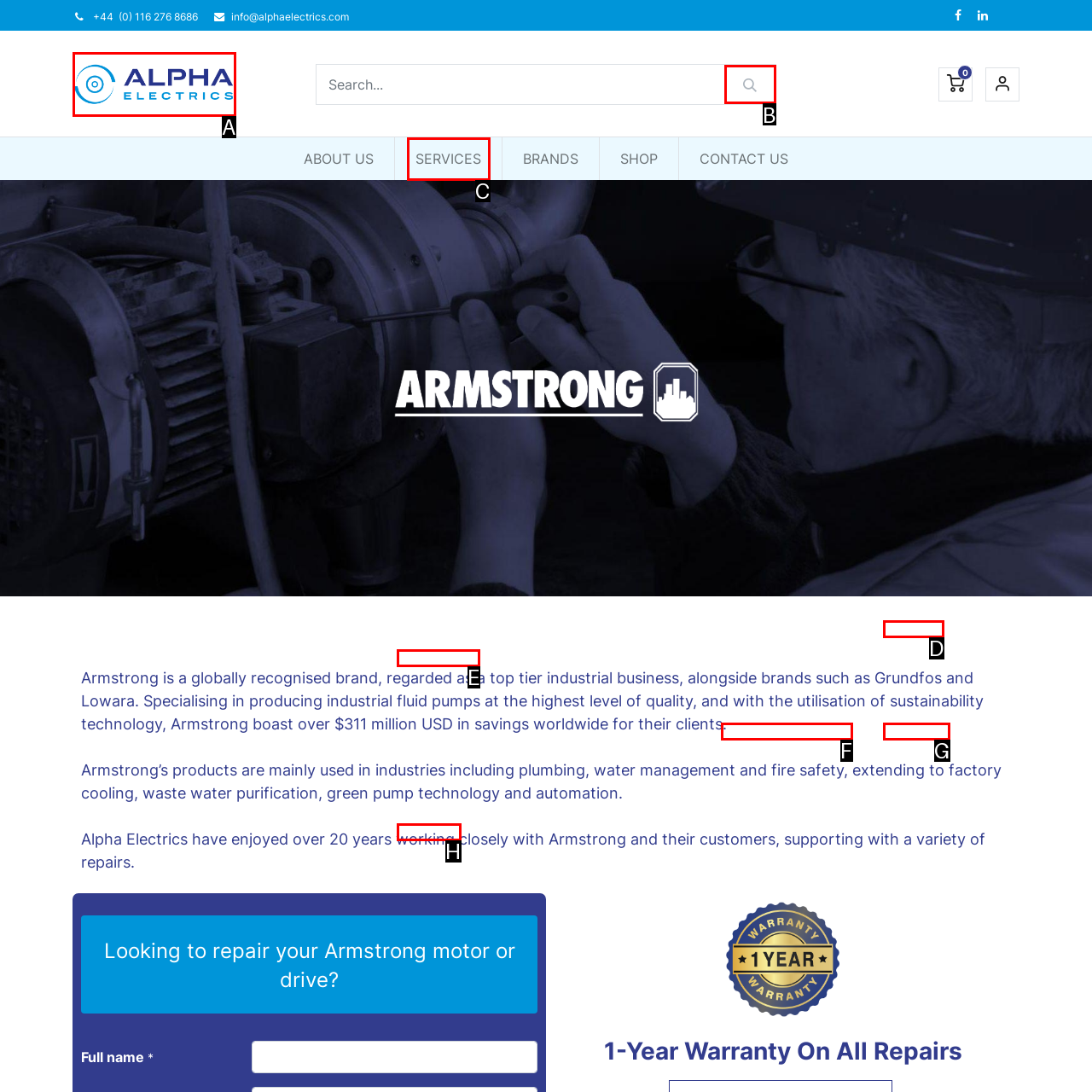Point out the option that aligns with the description: Our Portal
Provide the letter of the corresponding choice directly.

G